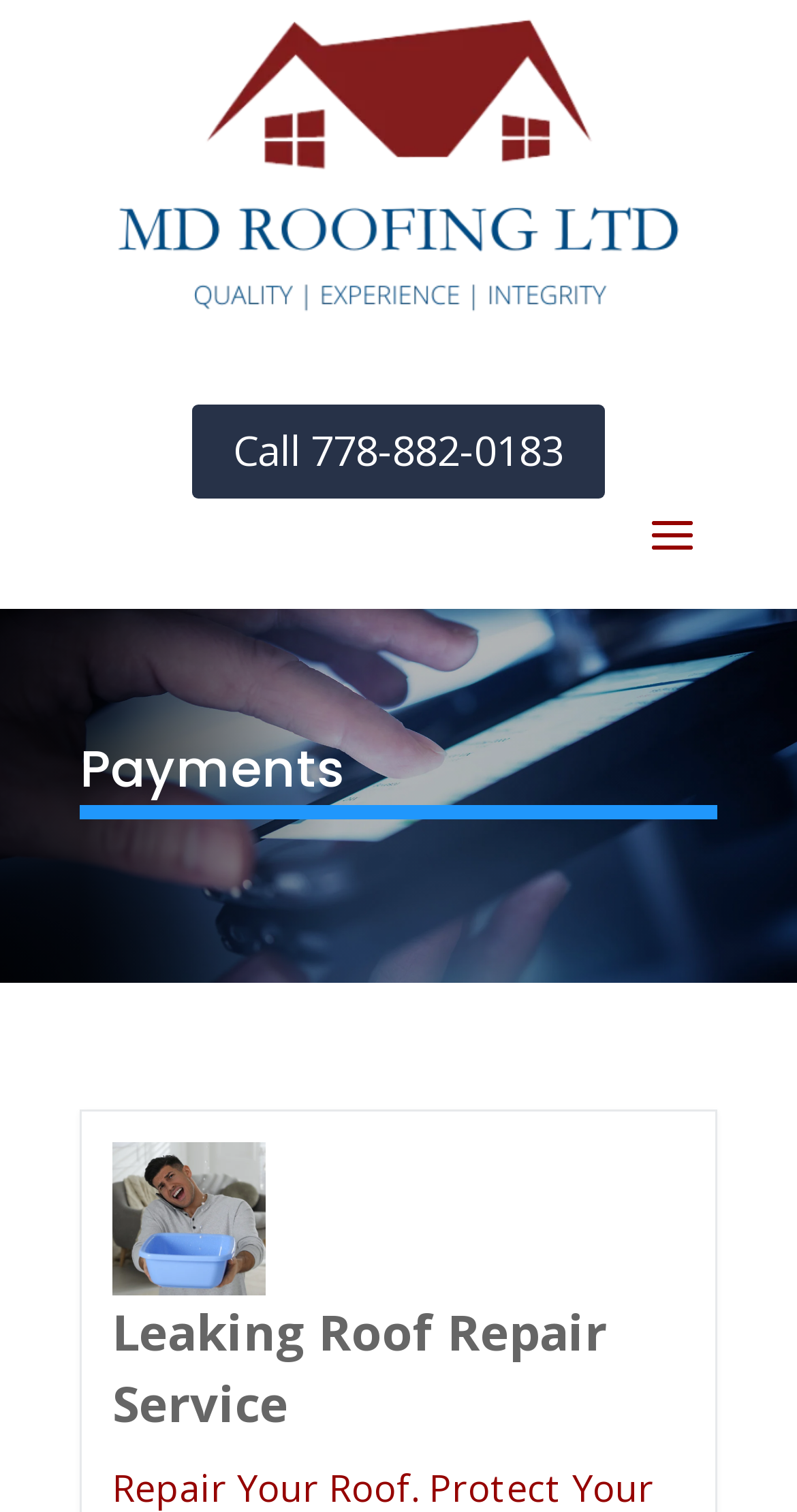Please identify the primary heading on the webpage and return its text.

Send us a Message